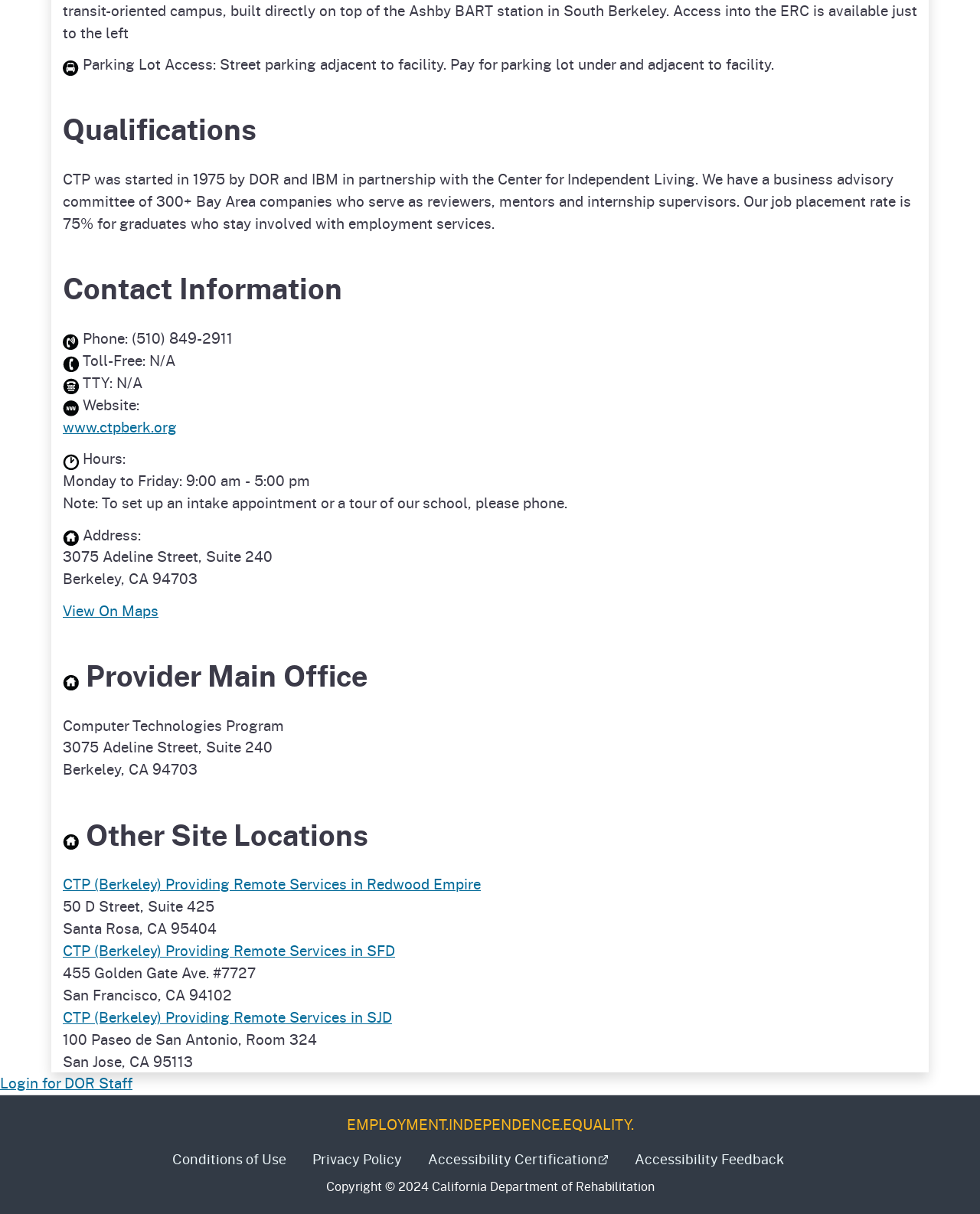Based on the element description: "View On Maps", identify the bounding box coordinates for this UI element. The coordinates must be four float numbers between 0 and 1, listed as [left, top, right, bottom].

[0.064, 0.494, 0.162, 0.511]